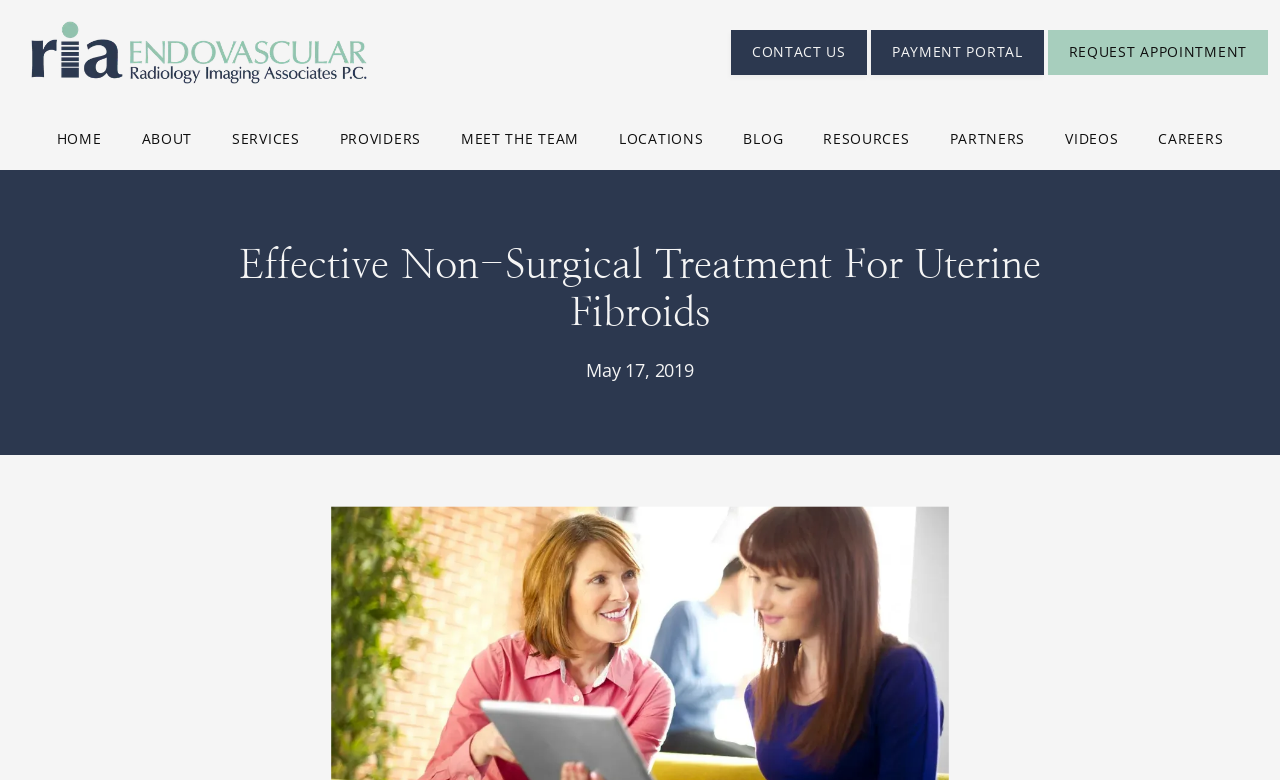Please give a one-word or short phrase response to the following question: 
What are the main navigation links on the website?

HOME, ABOUT, SERVICES, etc.